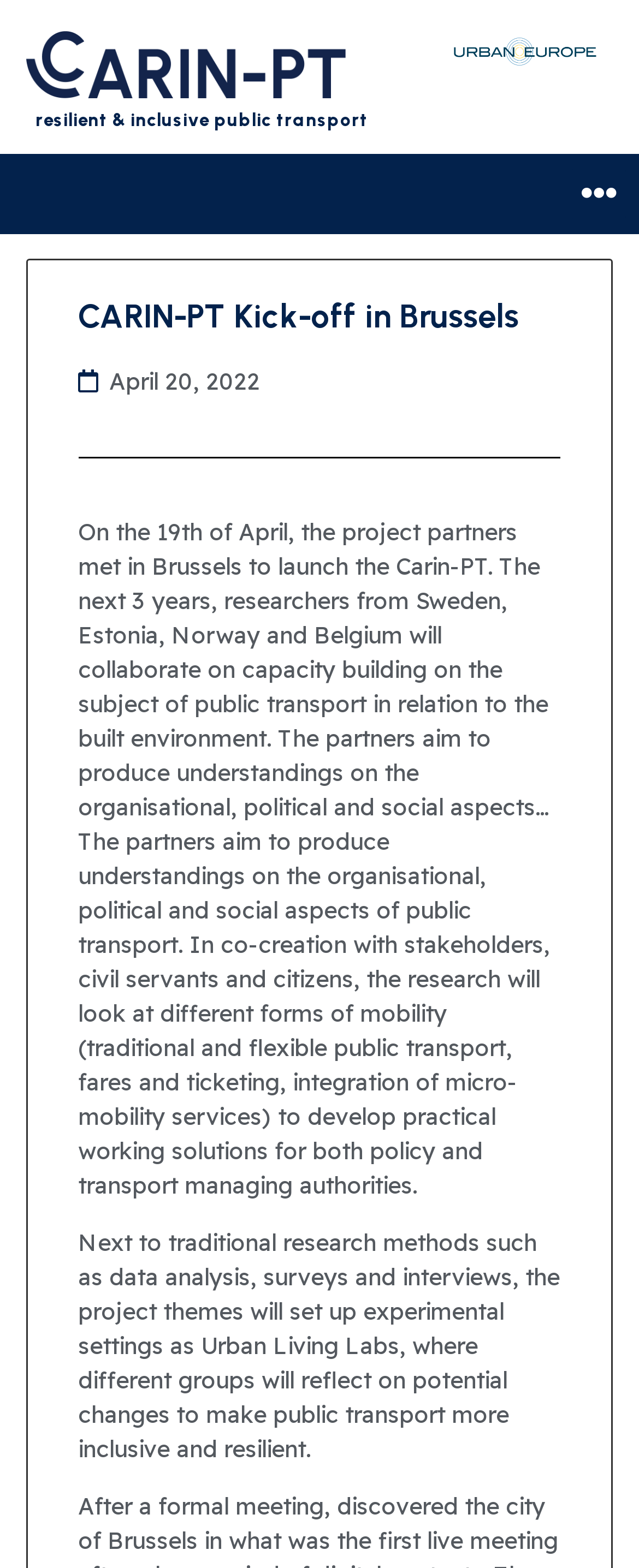Examine the screenshot and answer the question in as much detail as possible: What is the focus of the research project?

I found the answer by examining the text content of the webpage, specifically the sentence 'The next 3 years, researchers from Sweden, Estonia, Norway and Belgium will collaborate on capacity building on the subject of public transport...' which indicates the focus of the research project.